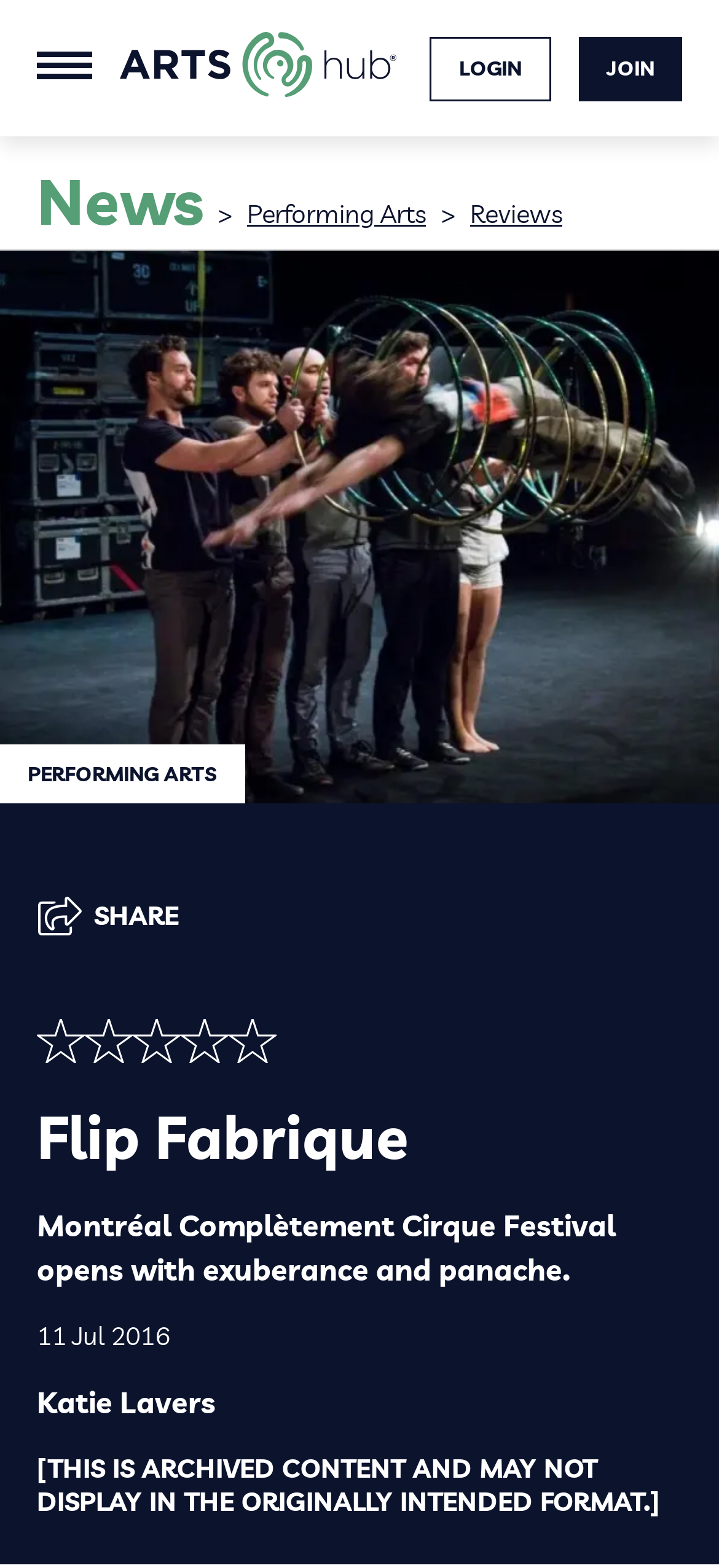What is the author of the article?
Based on the image, give a concise answer in the form of a single word or short phrase.

Katie Lavers